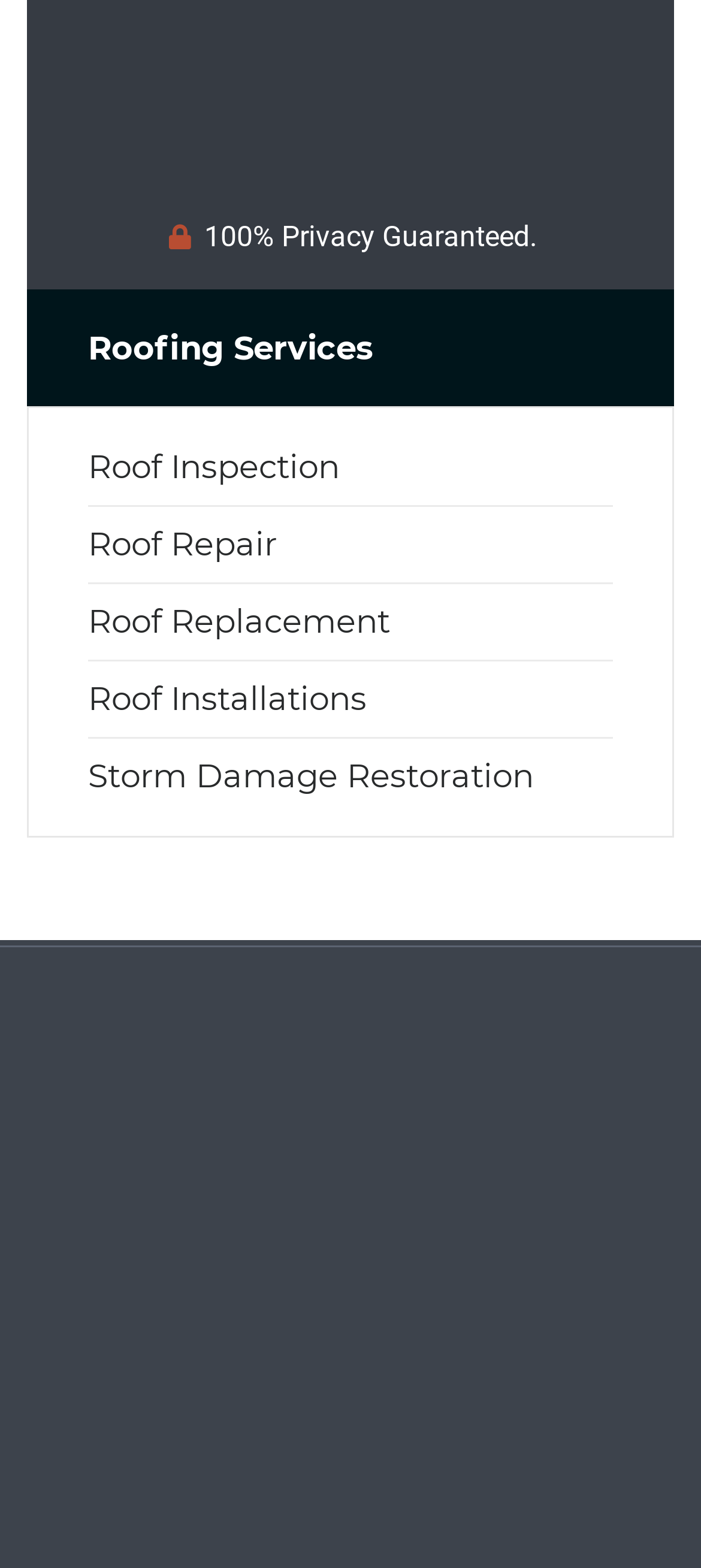Locate the bounding box of the UI element defined by this description: "Storm Damage Restoration". The coordinates should be given as four float numbers between 0 and 1, formatted as [left, top, right, bottom].

[0.126, 0.471, 0.874, 0.519]